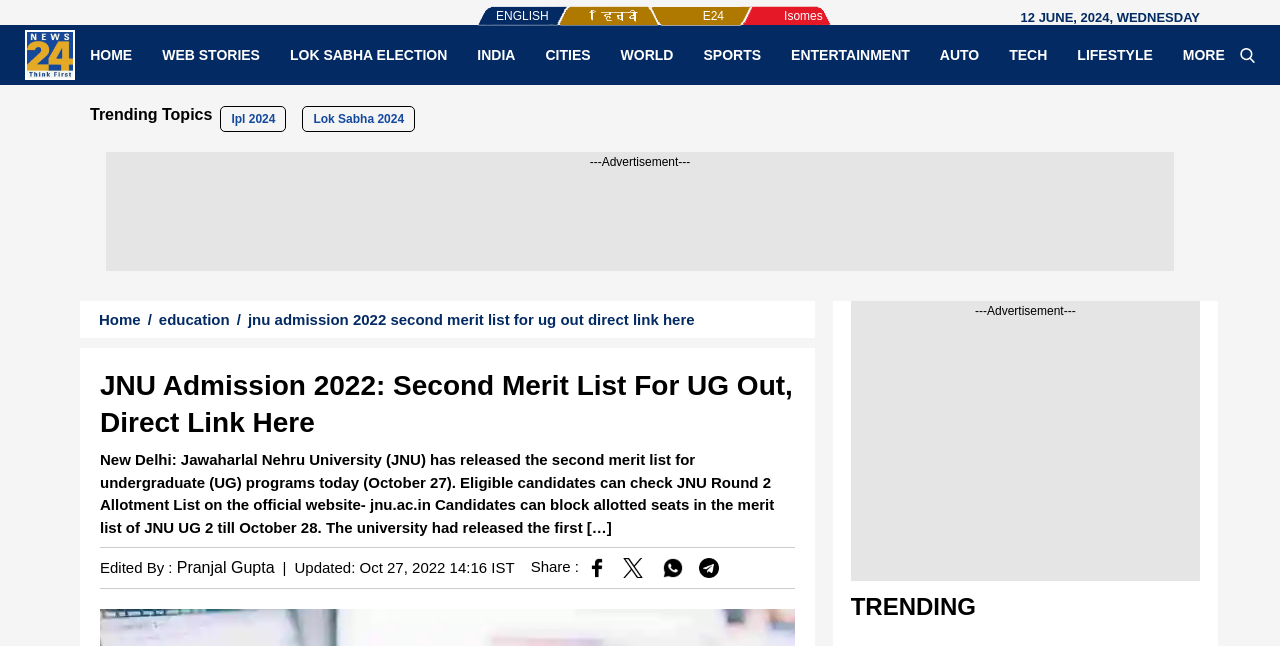Determine the bounding box coordinates for the clickable element required to fulfill the instruction: "Share the story on Facebook". Provide the coordinates as four float numbers between 0 and 1, i.e., [left, top, right, bottom].

[0.459, 0.864, 0.474, 0.891]